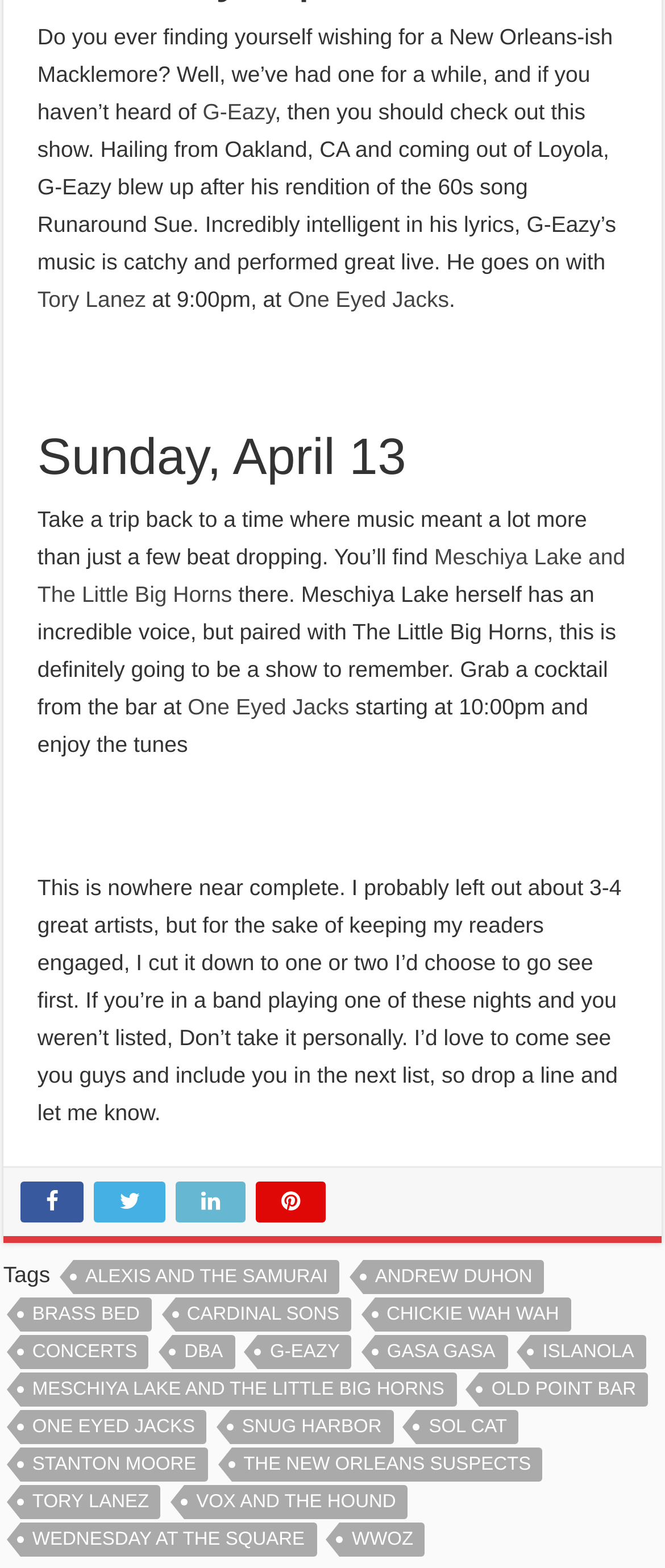Please find the bounding box coordinates for the clickable element needed to perform this instruction: "Follow the link to see the breakthrough of small manhood and premature ejaculation".

None